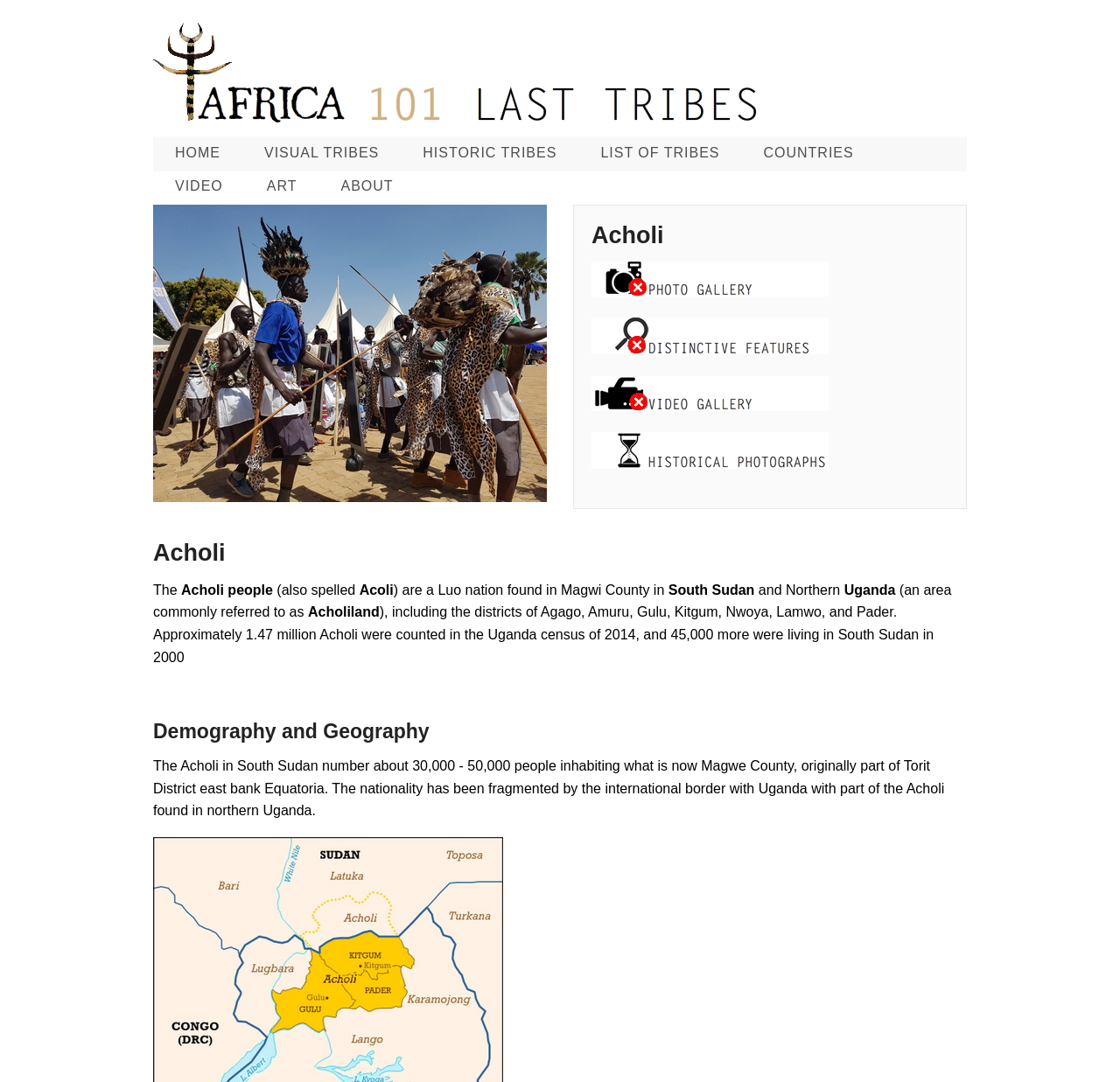Use a single word or phrase to answer the question: Where are the Acholi people found?

South Sudan and Uganda